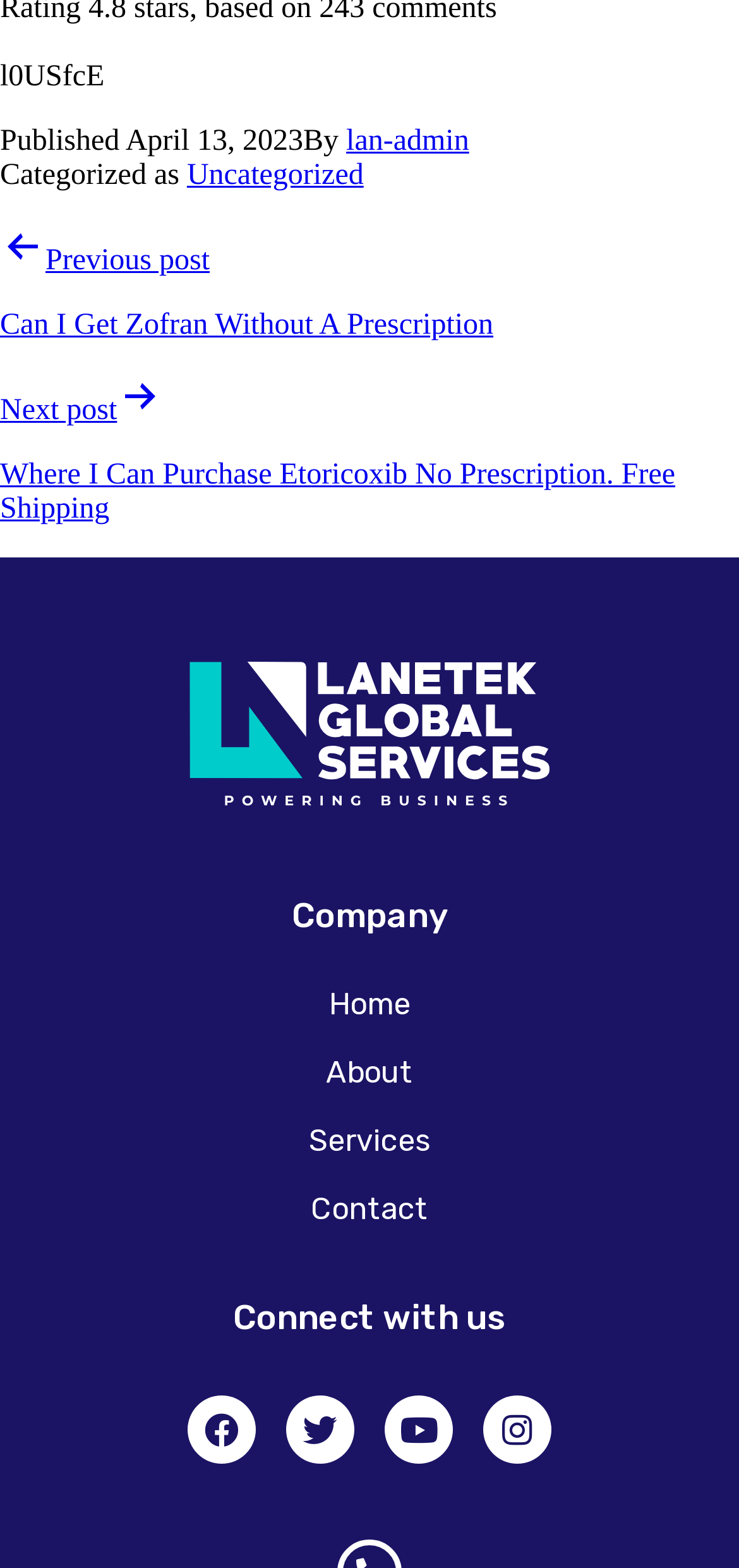What are the services provided by the company?
We need a detailed and meticulous answer to the question.

The webpage has a navigation section that mentions 'Services', but it does not specify what services are provided by the company.